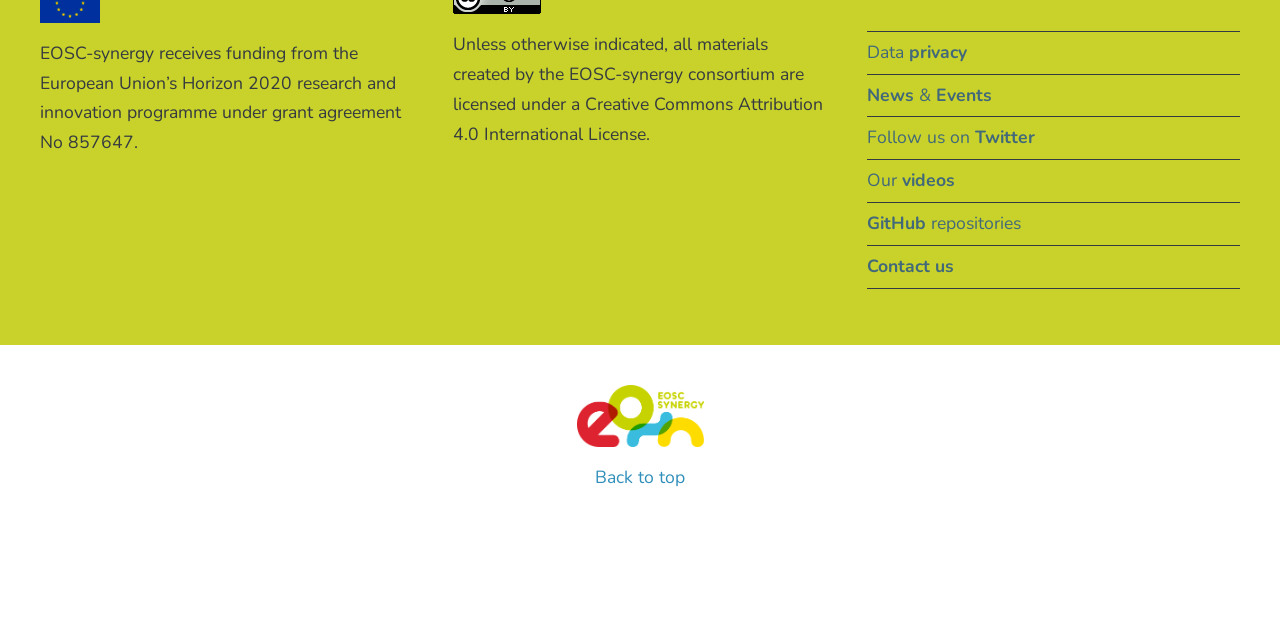Determine the bounding box coordinates (top-left x, top-left y, bottom-right x, bottom-right y) of the UI element described in the following text: News & Events

[0.677, 0.116, 0.969, 0.184]